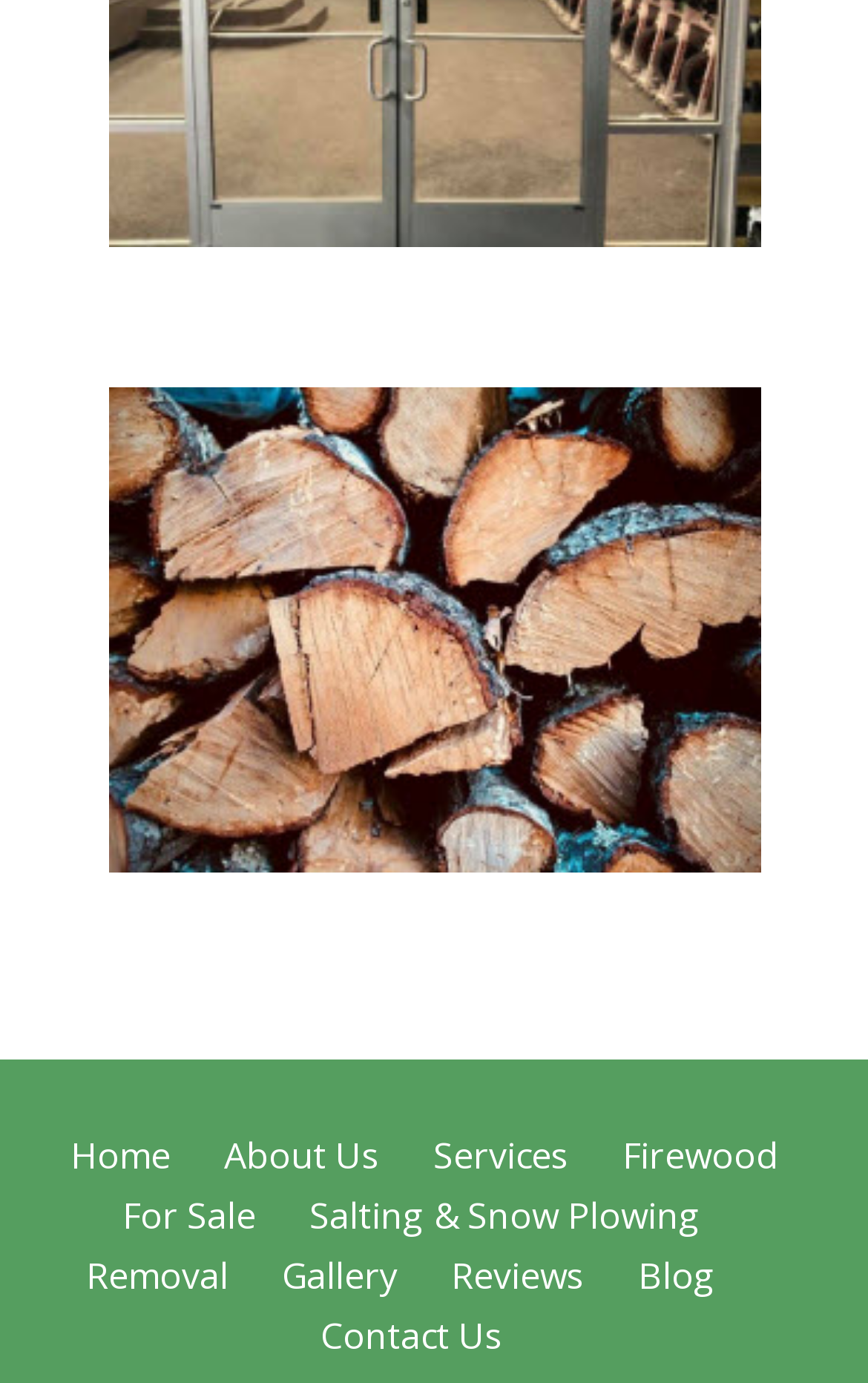Using the information from the screenshot, answer the following question thoroughly:
What is the last link in the main navigation menu?

By examining the links in the main navigation menu, I found that the last link is Contact Us, which is located at the bottom of the menu.